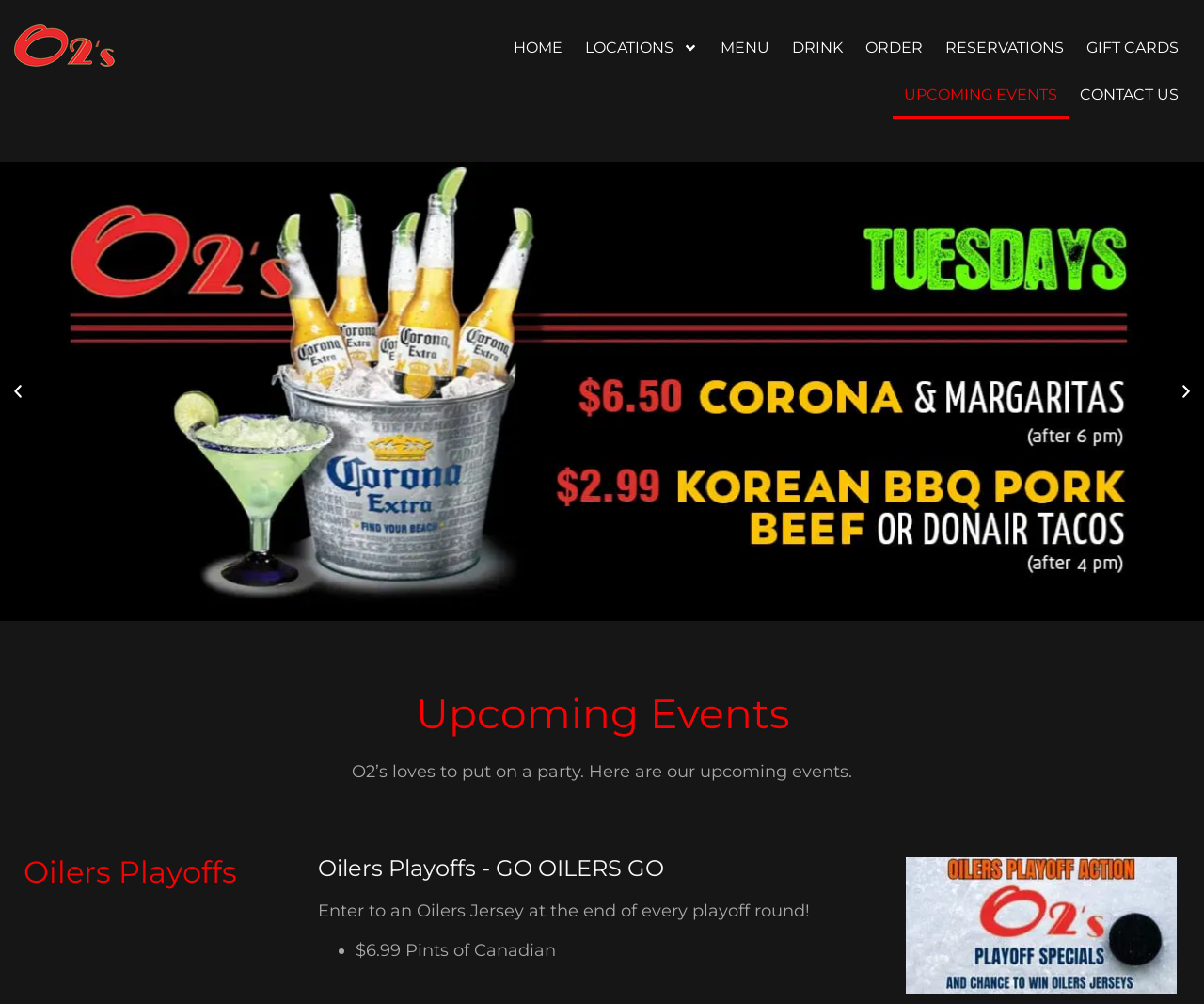Determine the bounding box coordinates of the region that needs to be clicked to achieve the task: "Go to the LOCATIONS page".

[0.477, 0.024, 0.589, 0.071]